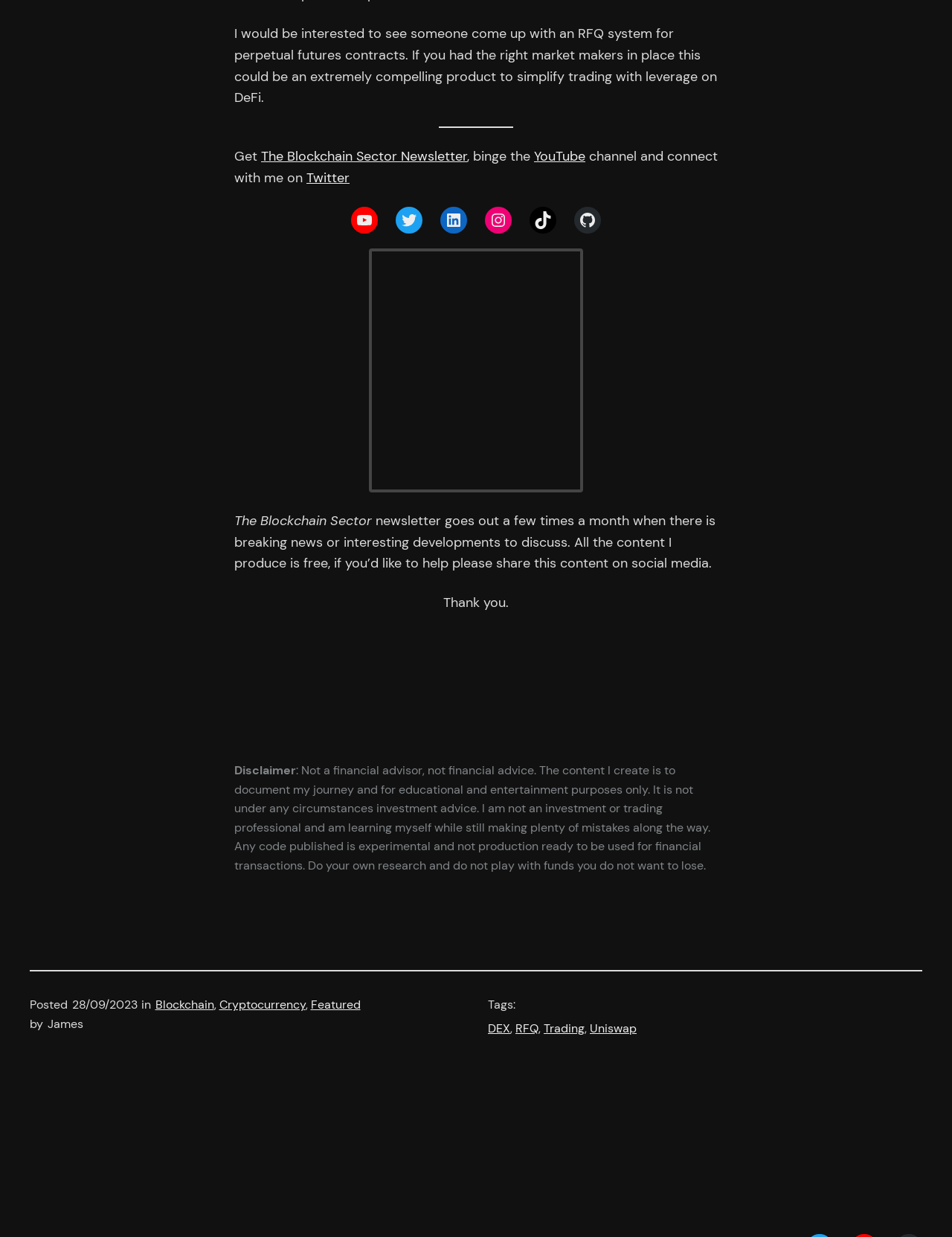What social media platforms are linked?
From the details in the image, answer the question comprehensively.

The social media platforms are linked in the link elements with the texts 'Twitter', 'YouTube', and 'GitHub' at the bottom of the webpage.